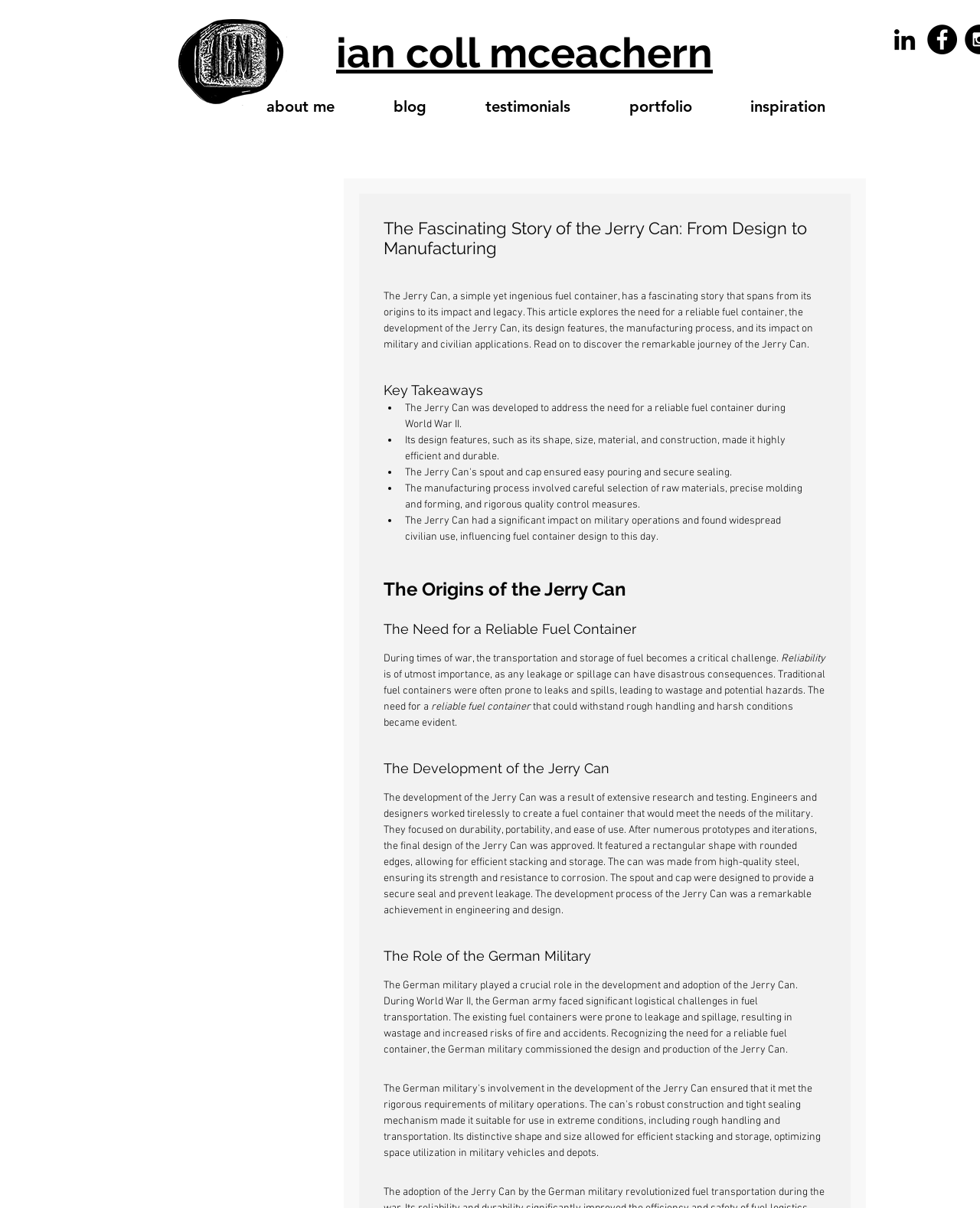Given the element description Amazon Offers, identify the bounding box coordinates for the UI element on the webpage screenshot. The format should be (top-left x, top-left y, bottom-right x, bottom-right y), with values between 0 and 1.

None